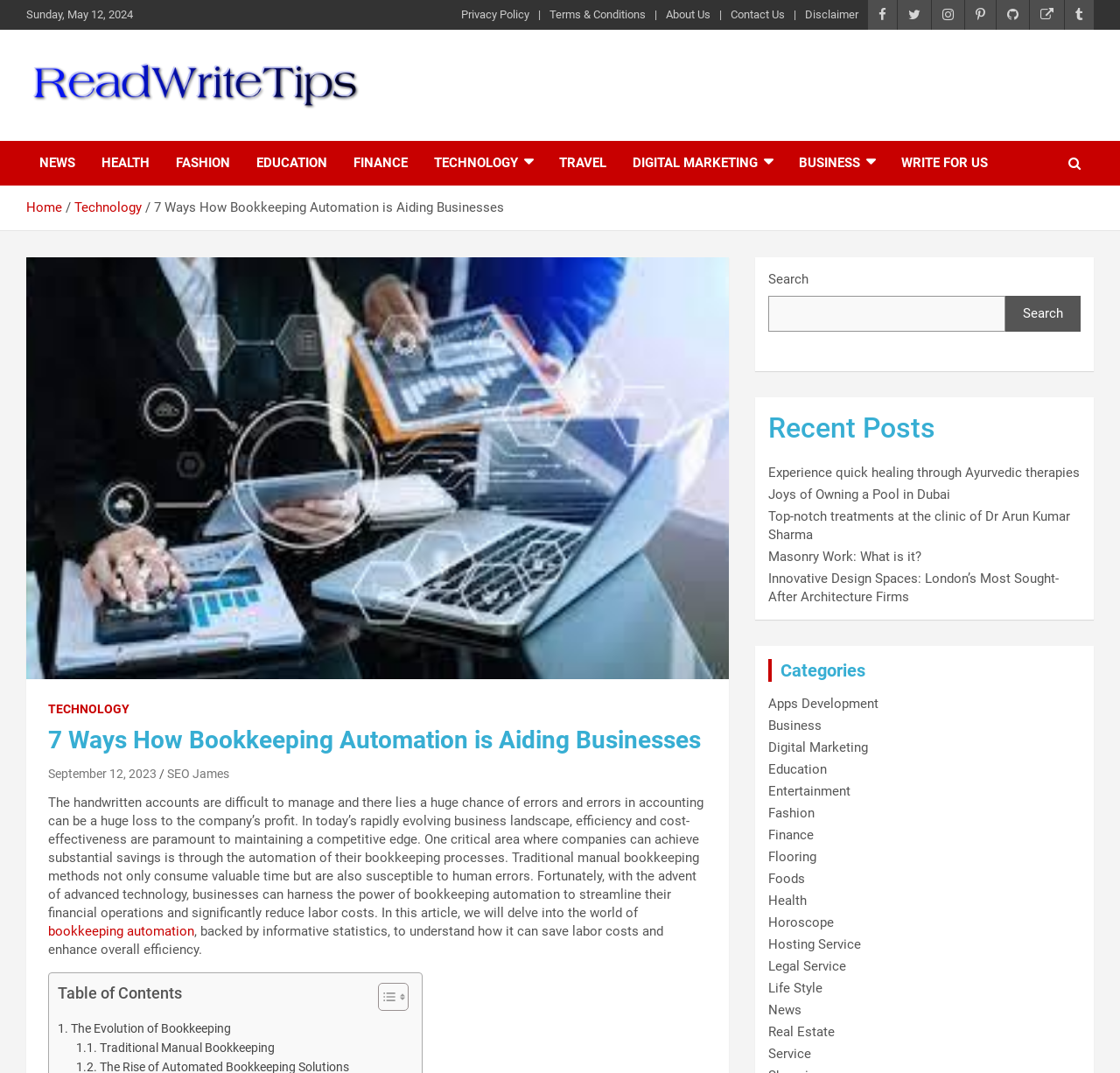What is the date mentioned at the top of the webpage?
Based on the visual information, provide a detailed and comprehensive answer.

I found the date 'Sunday, May 12, 2024' at the top of the webpage, which is likely the publication date or the current date.